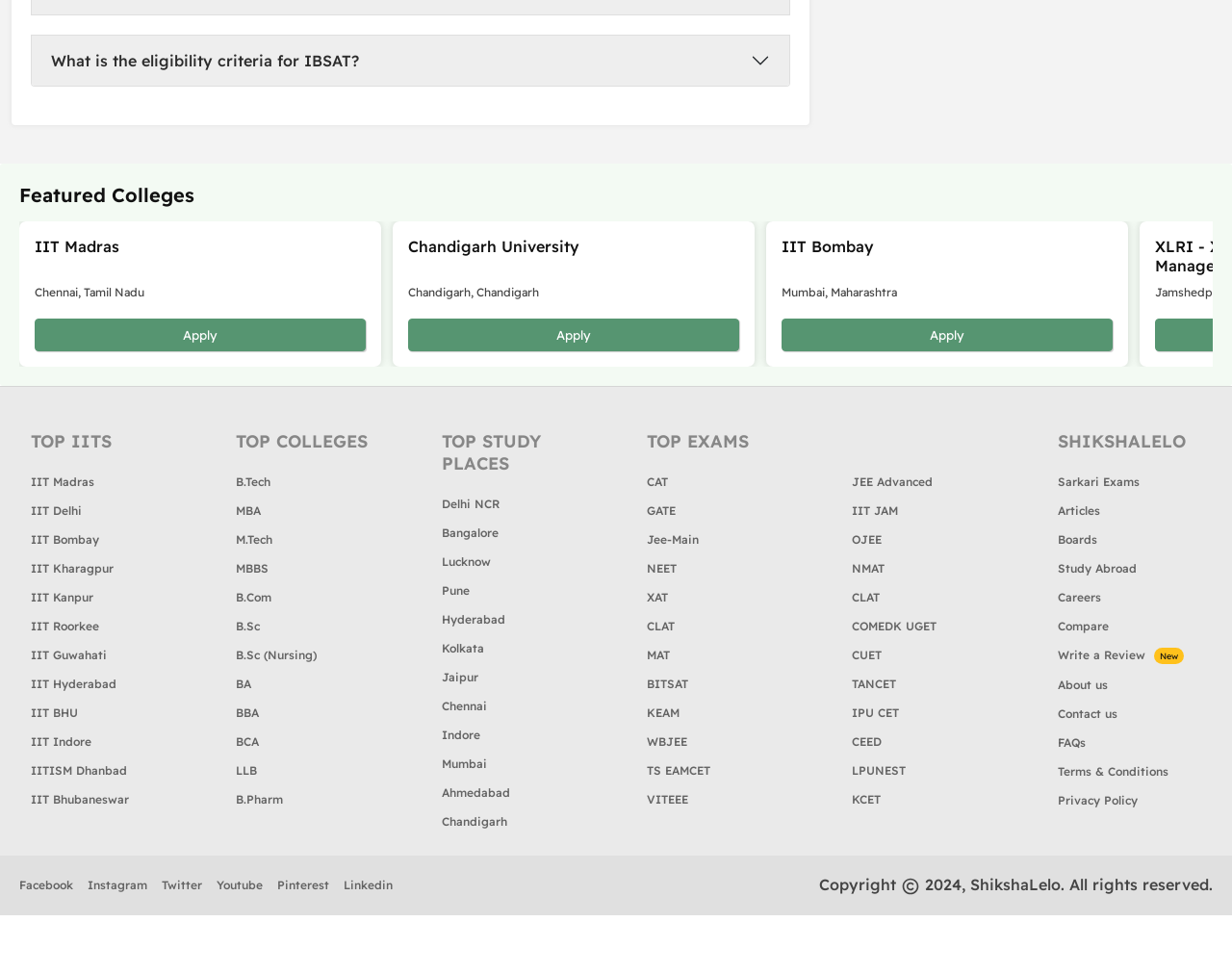Please provide a detailed answer to the question below by examining the image:
How many study places are listed under 'TOP STUDY PLACES'?

I counted the number of links under the 'TOP STUDY PLACES' heading, which are Delhi NCR, Bangalore, Lucknow, Pune, Hyderabad, Kolkata, Jaipur, Chennai, Indore, Mumbai, Ahmedabad, and Chandigarh, so there are 12 study places listed.